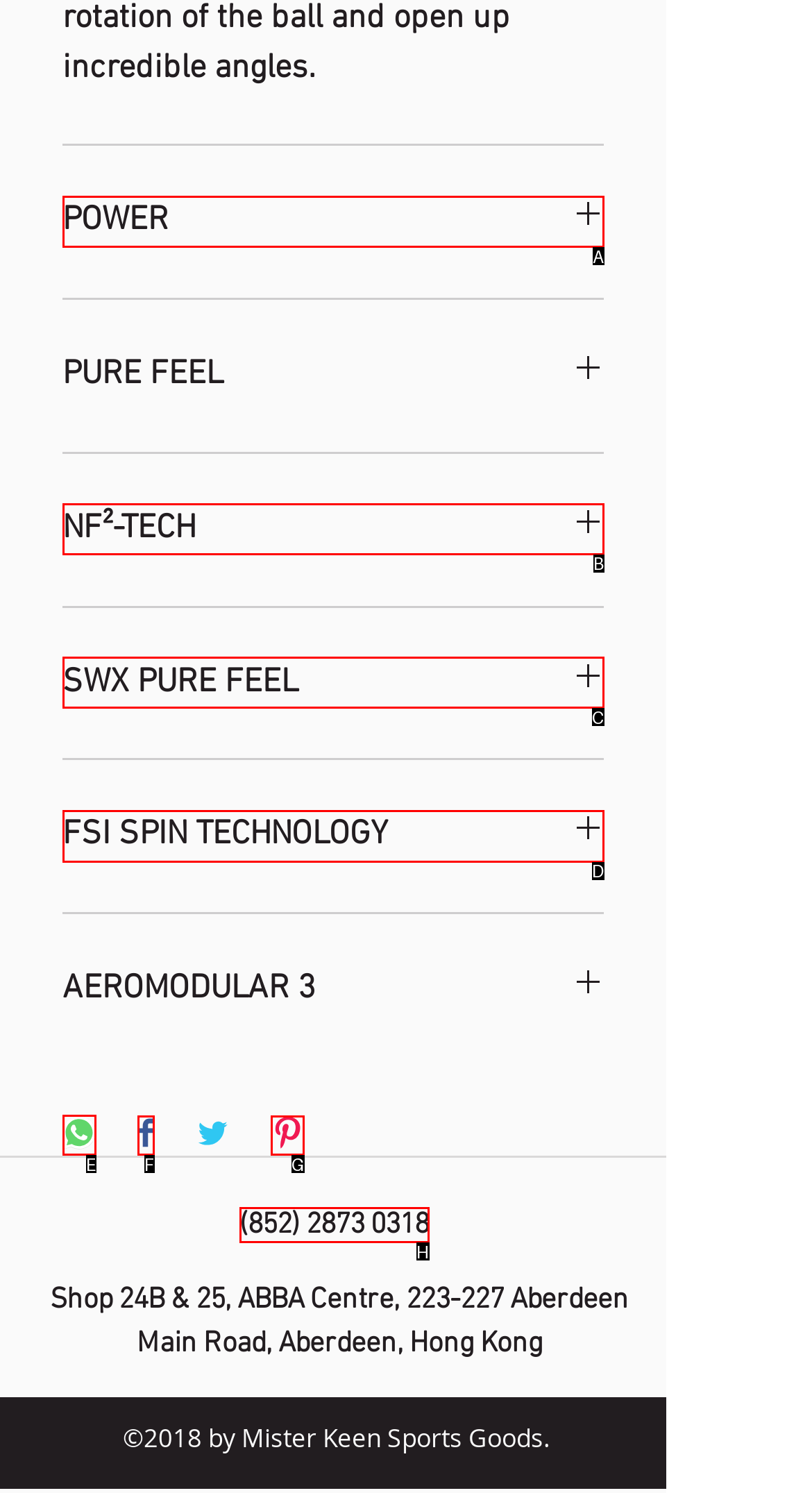Determine which option you need to click to execute the following task: Toggle navigation. Provide your answer as a single letter.

None